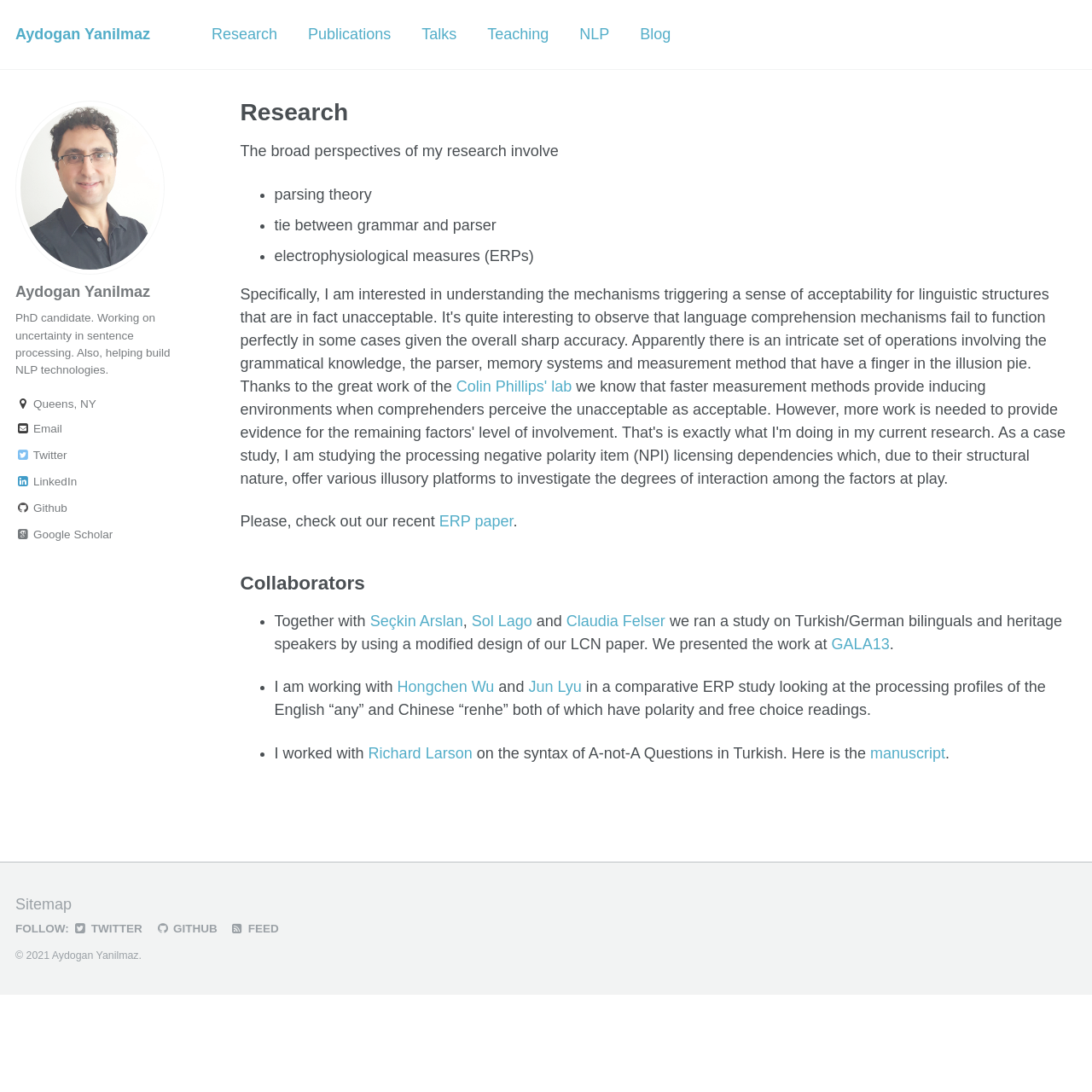Please identify the bounding box coordinates of the clickable region that I should interact with to perform the following instruction: "Go to the Home page". The coordinates should be expressed as four float numbers between 0 and 1, i.e., [left, top, right, bottom].

None